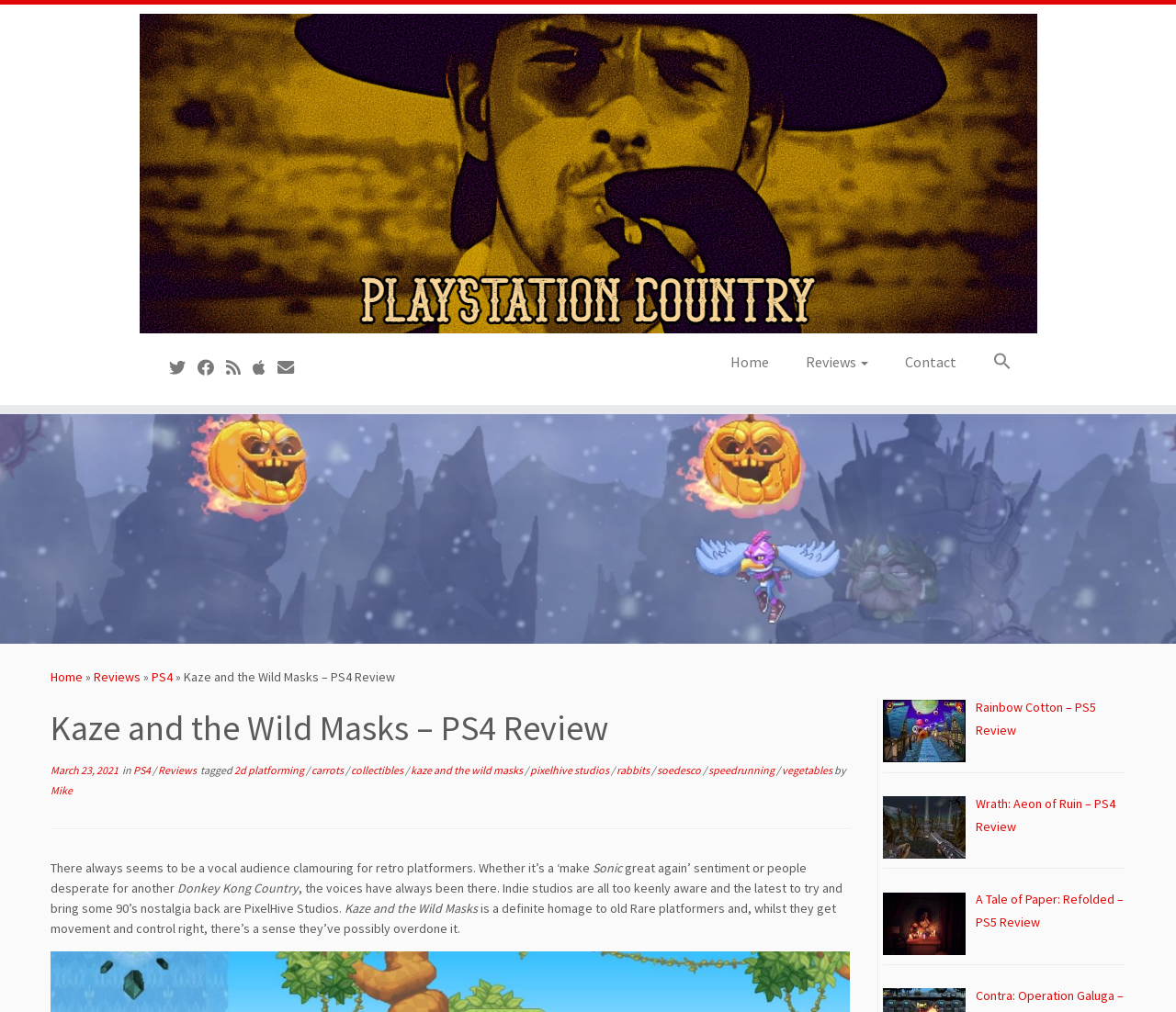What is the name of the game being reviewed?
Answer the question using a single word or phrase, according to the image.

Kaze and the Wild Masks